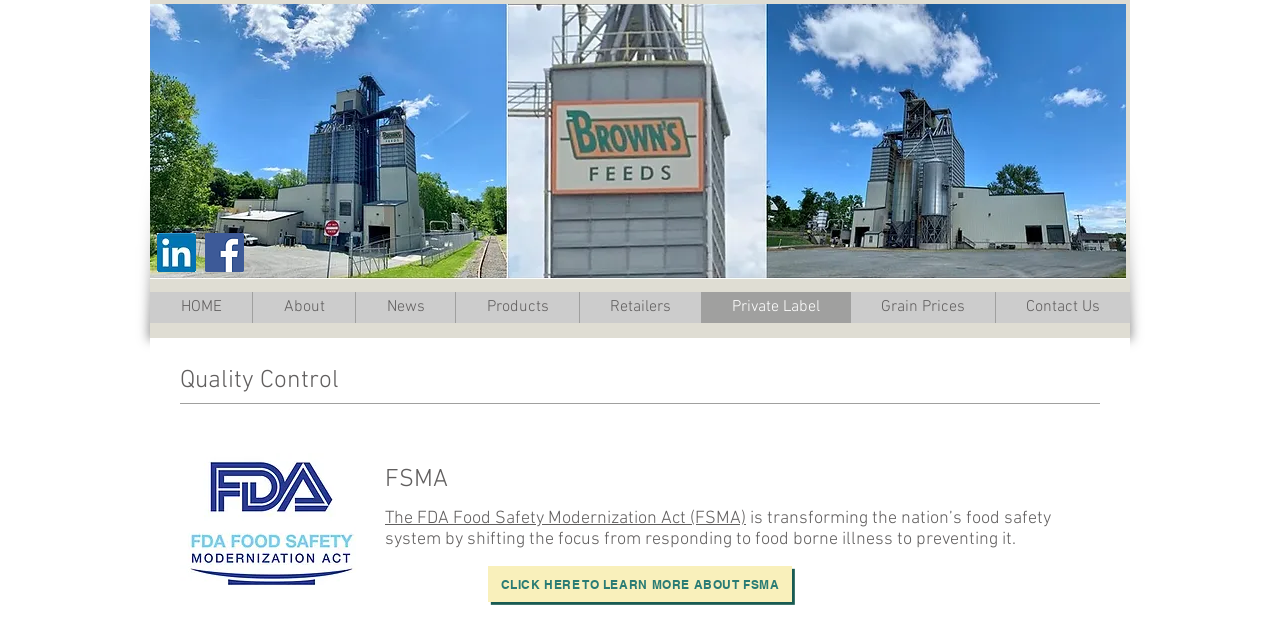Can you specify the bounding box coordinates for the region that should be clicked to fulfill this instruction: "Learn more about FSMA".

[0.301, 0.791, 0.583, 0.824]